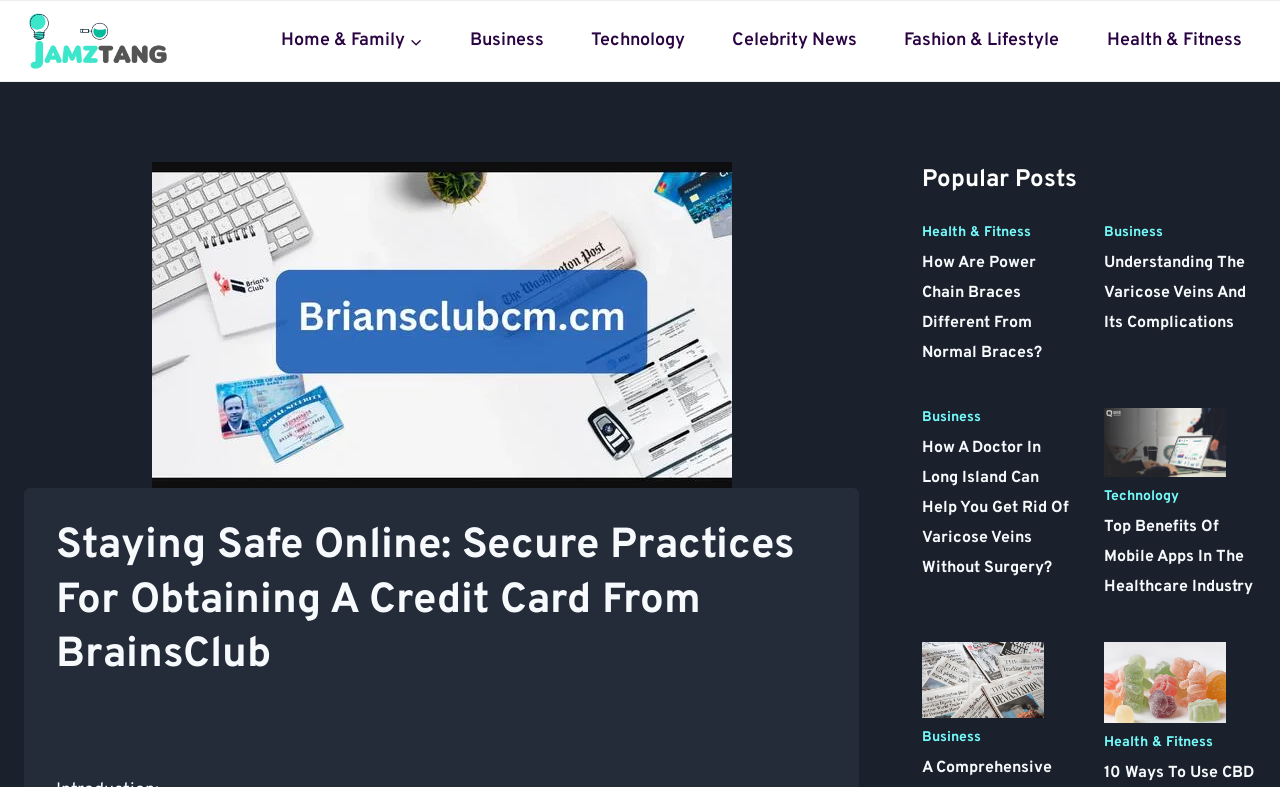Respond to the question below with a single word or phrase:
How many categories are in the primary navigation?

6